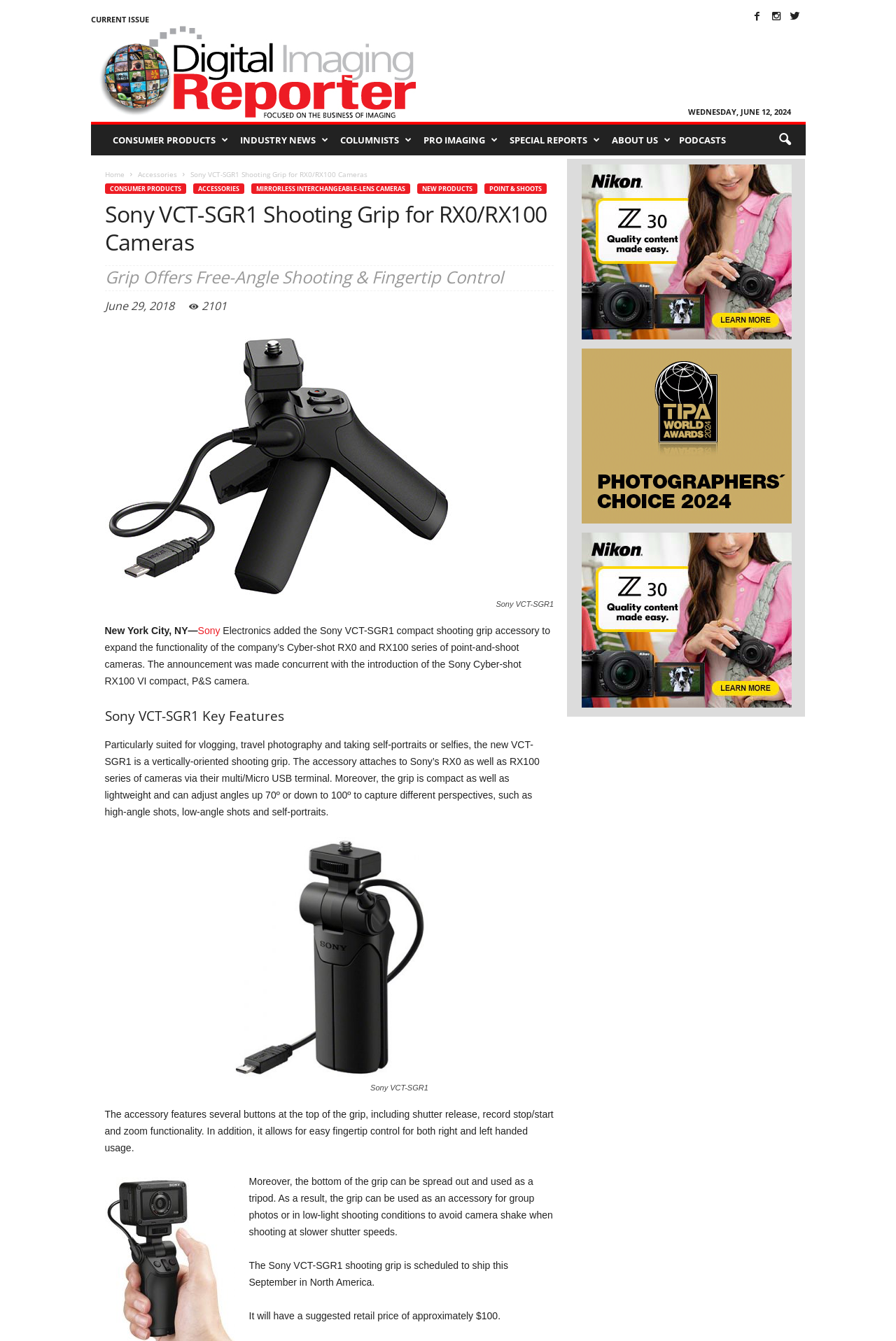Use a single word or phrase to respond to the question:
What is the suggested retail price of the Sony VCT-SGR1?

Approximately $100